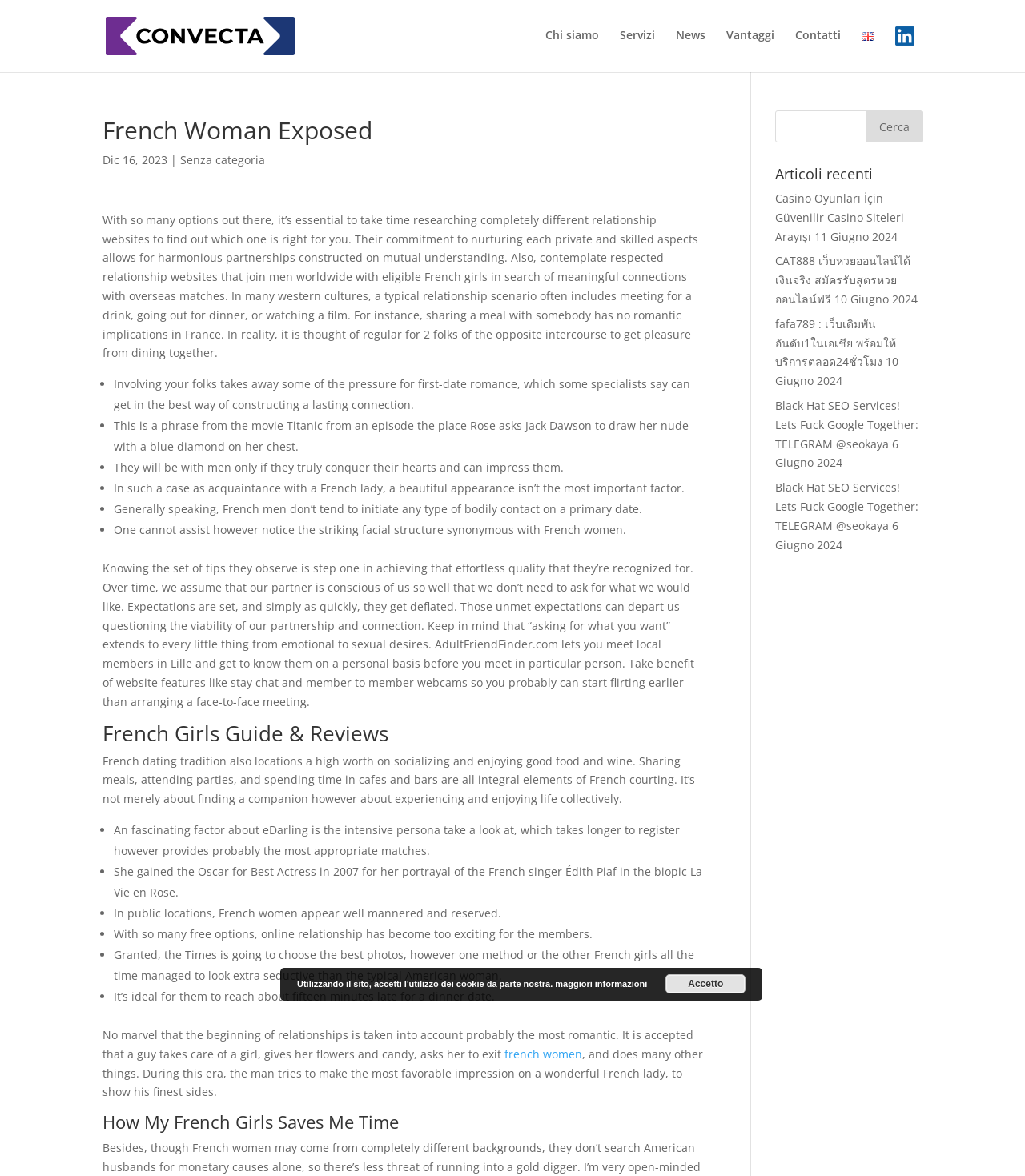Give a detailed overview of the webpage's appearance and contents.

The webpage is about French women and dating culture, with the title "French Woman Exposed | Convecta" at the top. Below the title, there is a navigation menu with links to different sections, including "Chi siamo", "Servizi", "News", "Vantaggi", "Contatti", and "English". 

On the left side of the page, there is a search bar with a button labeled "Cerca". Above the search bar, there is a heading "Articoli recenti" (Recent Articles) followed by a list of links to recent articles, each with a date and title.

The main content of the page is divided into sections, each with a heading. The first section discusses the importance of researching different relationship websites to find the right one. It also provides tips on how to build a meaningful connection with French women.

The next section is titled "French Girls Guide & Reviews" and provides information about French dating culture, including the importance of socializing, enjoying good food and wine, and experiencing life together. 

The page also features a list of bullet points with interesting facts about French women, including their beauty, mannerisms, and expectations in relationships. Additionally, there are paragraphs discussing the differences between French and American women, as well as the importance of communication in relationships.

At the bottom of the page, there is a section with links to more articles, including "How My French Girls Saves Me Time" and "Casino Oyunları İçin Güvenilir Casino Siteleri Arayışı". There is also a button labeled "Accetto" (Accept) and a link to "maggiori informazioni" (more information).